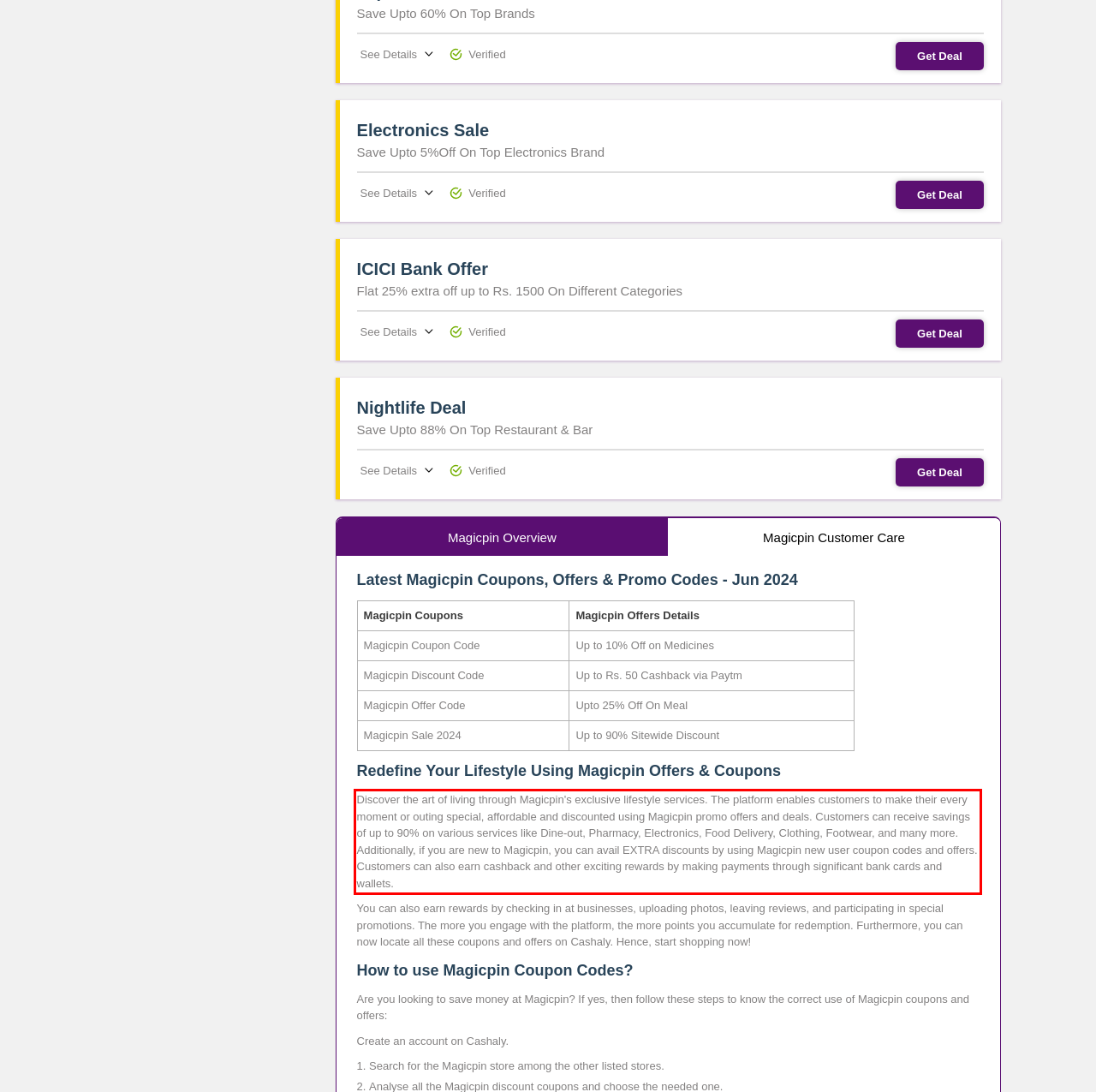Examine the webpage screenshot, find the red bounding box, and extract the text content within this marked area.

Discover the art of living through Magicpin's exclusive lifestyle services. The platform enables customers to make their every moment or outing special, affordable and discounted using Magicpin promo offers and deals. Customers can receive savings of up to 90% on various services like Dine-out, Pharmacy, Electronics, Food Delivery, Clothing, Footwear, and many more. Additionally, if you are new to Magicpin, you can avail EXTRA discounts by using Magicpin new user coupon codes and offers. Customers can also earn cashback and other exciting rewards by making payments through significant bank cards and wallets.